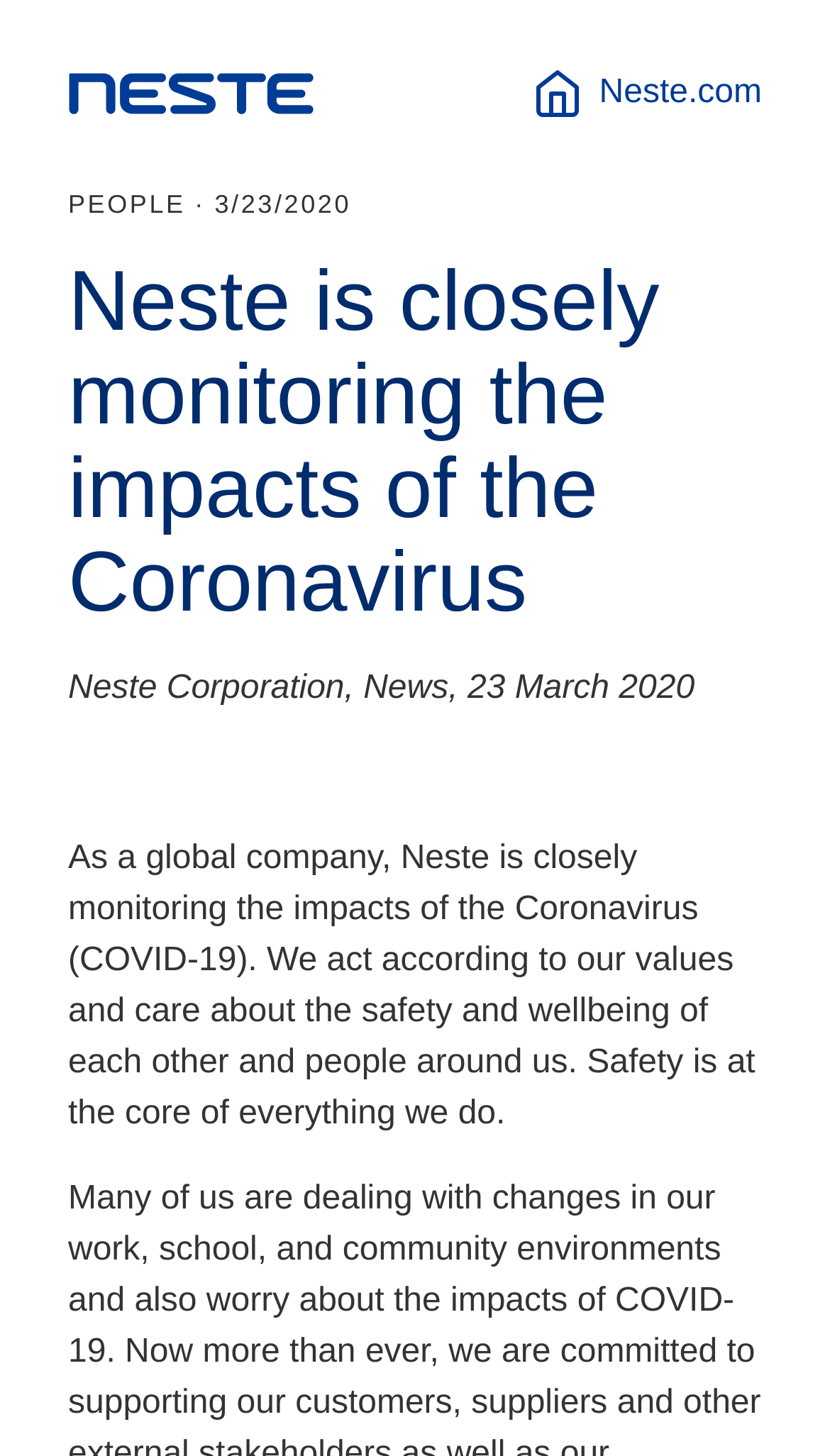Extract the top-level heading from the webpage and provide its text.

Neste is closely monitoring the impacts of the Coronavirus